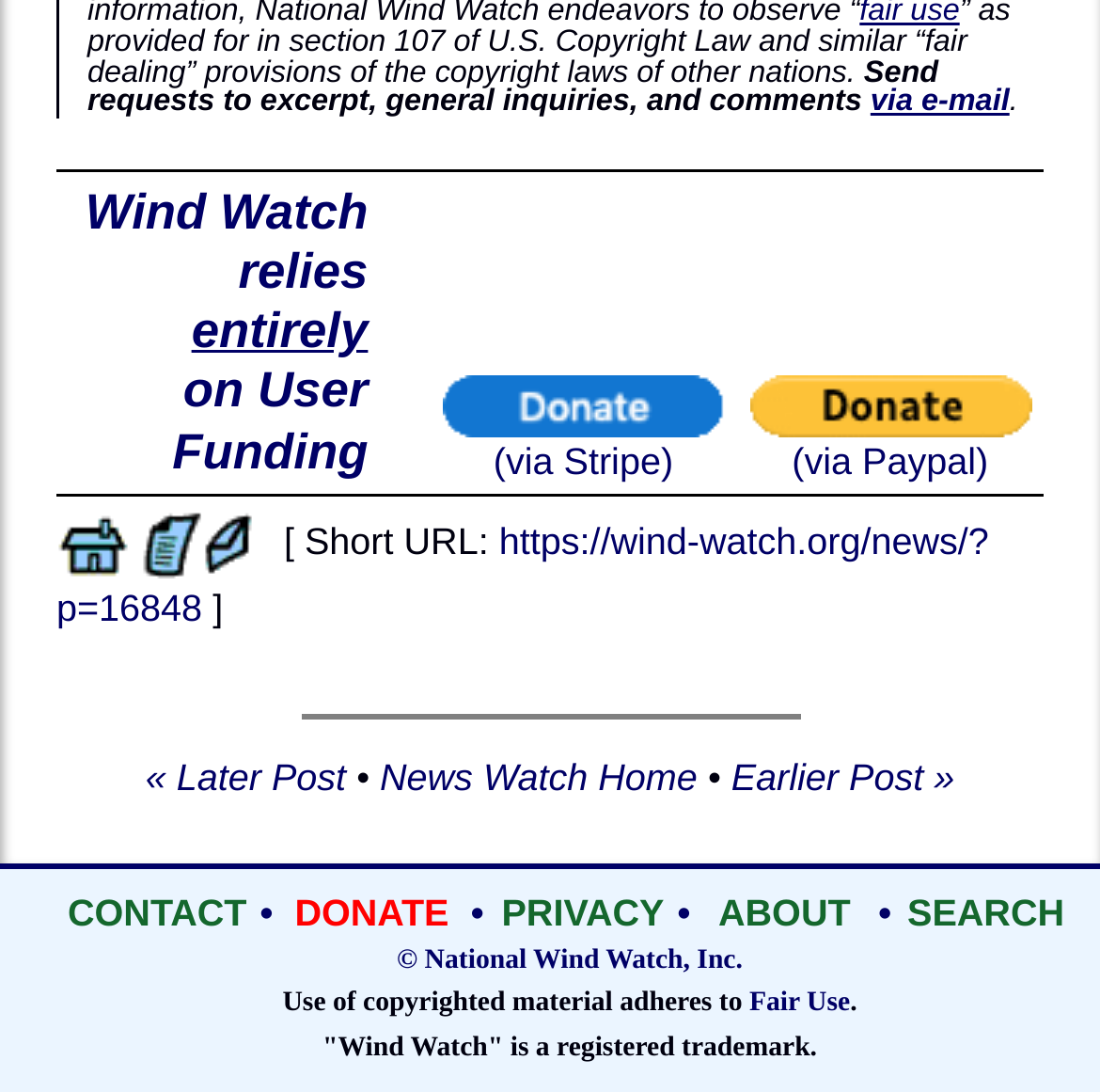Determine the bounding box coordinates for the area that should be clicked to carry out the following instruction: "Visit the PTA logo page".

None